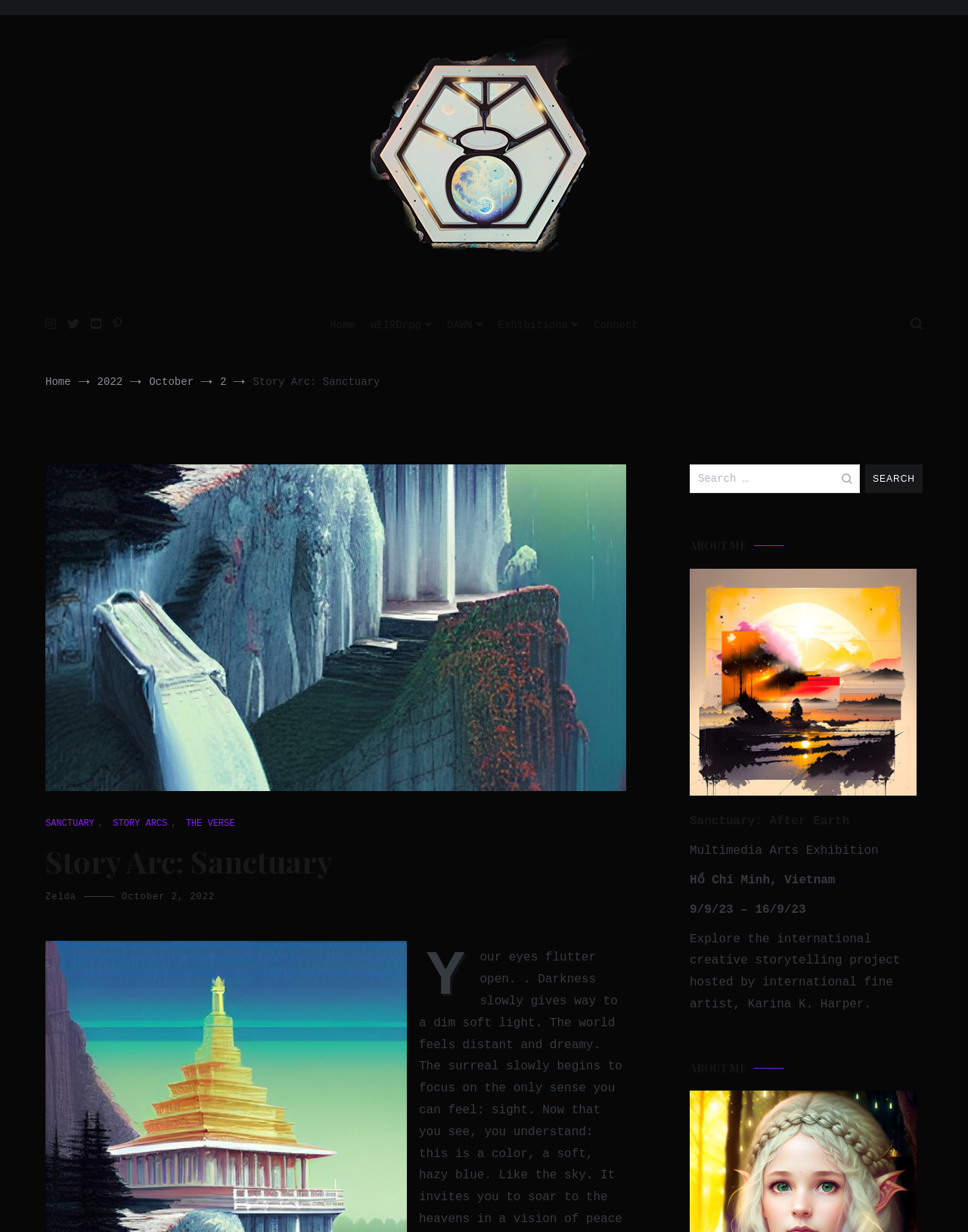Ascertain the bounding box coordinates for the UI element detailed here: "The Verse". The coordinates should be provided as [left, top, right, bottom] with each value being a float between 0 and 1.

[0.192, 0.663, 0.243, 0.675]